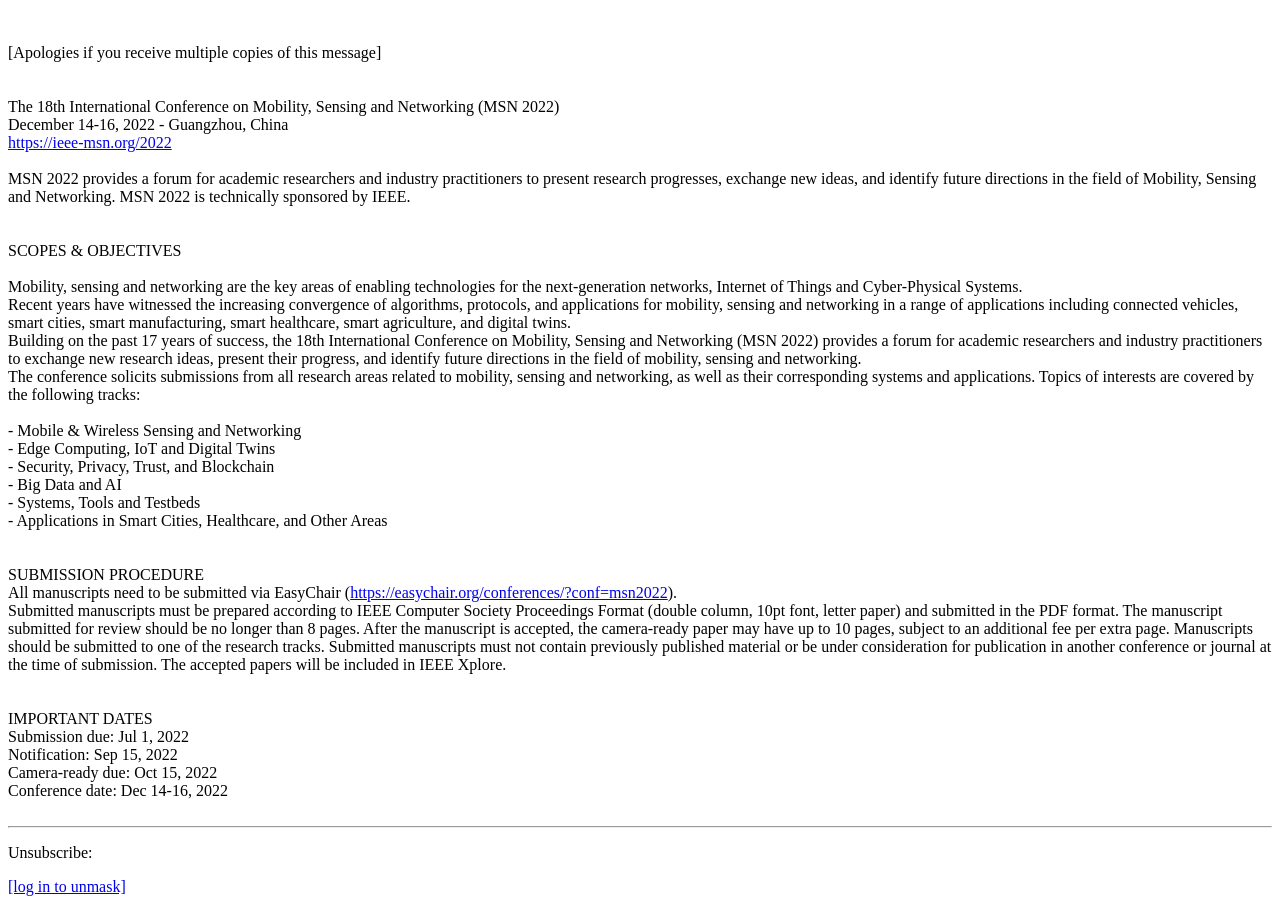How many research tracks are mentioned? Look at the image and give a one-word or short phrase answer.

6